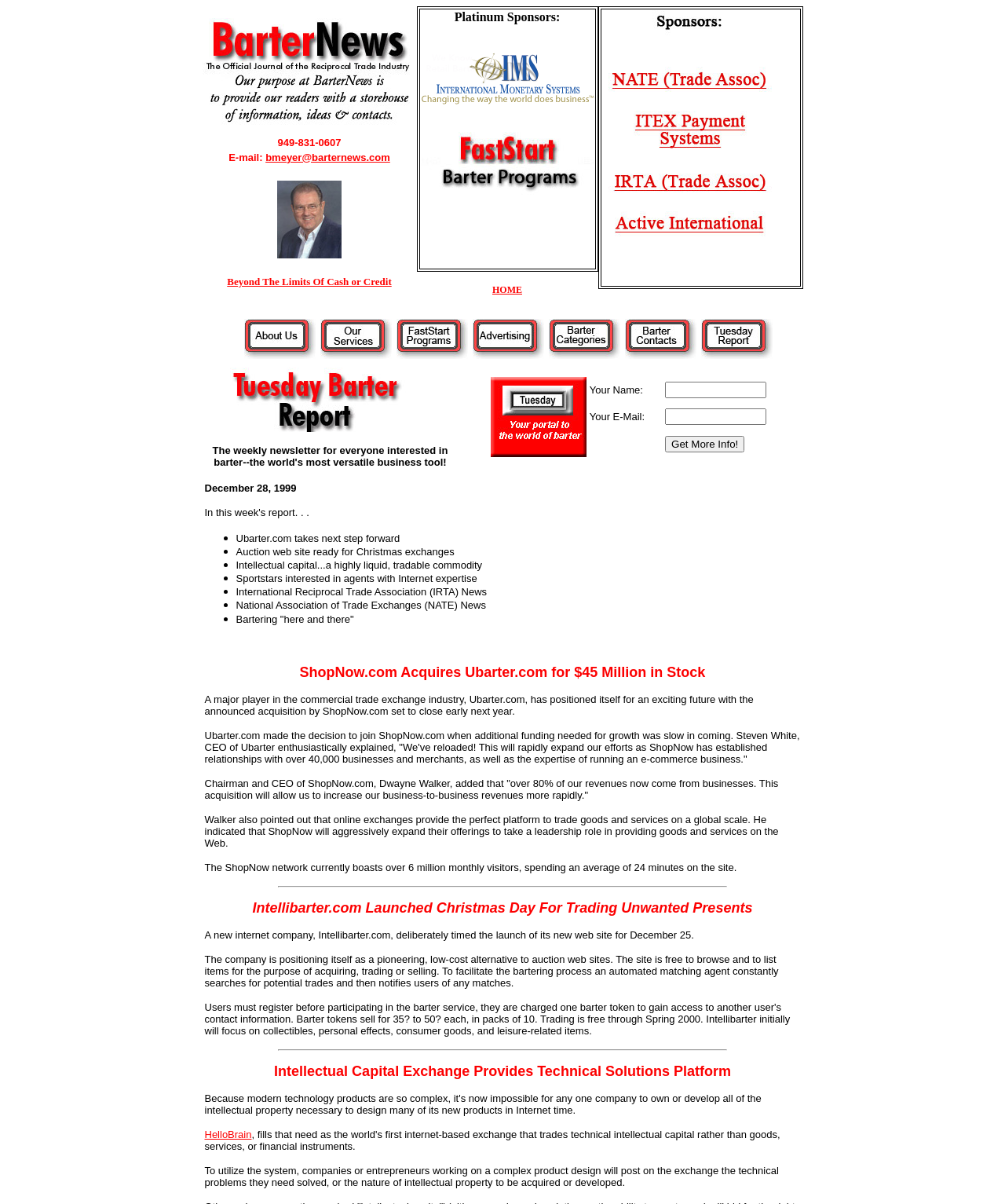What is the name of the sponsor mentioned on the webpage?
Provide a fully detailed and comprehensive answer to the question.

The name of the sponsor mentioned on the webpage can be found in the top-left section of the webpage, within the Platinum Sponsors section, where it is written as 'IMS Barter Logo'.